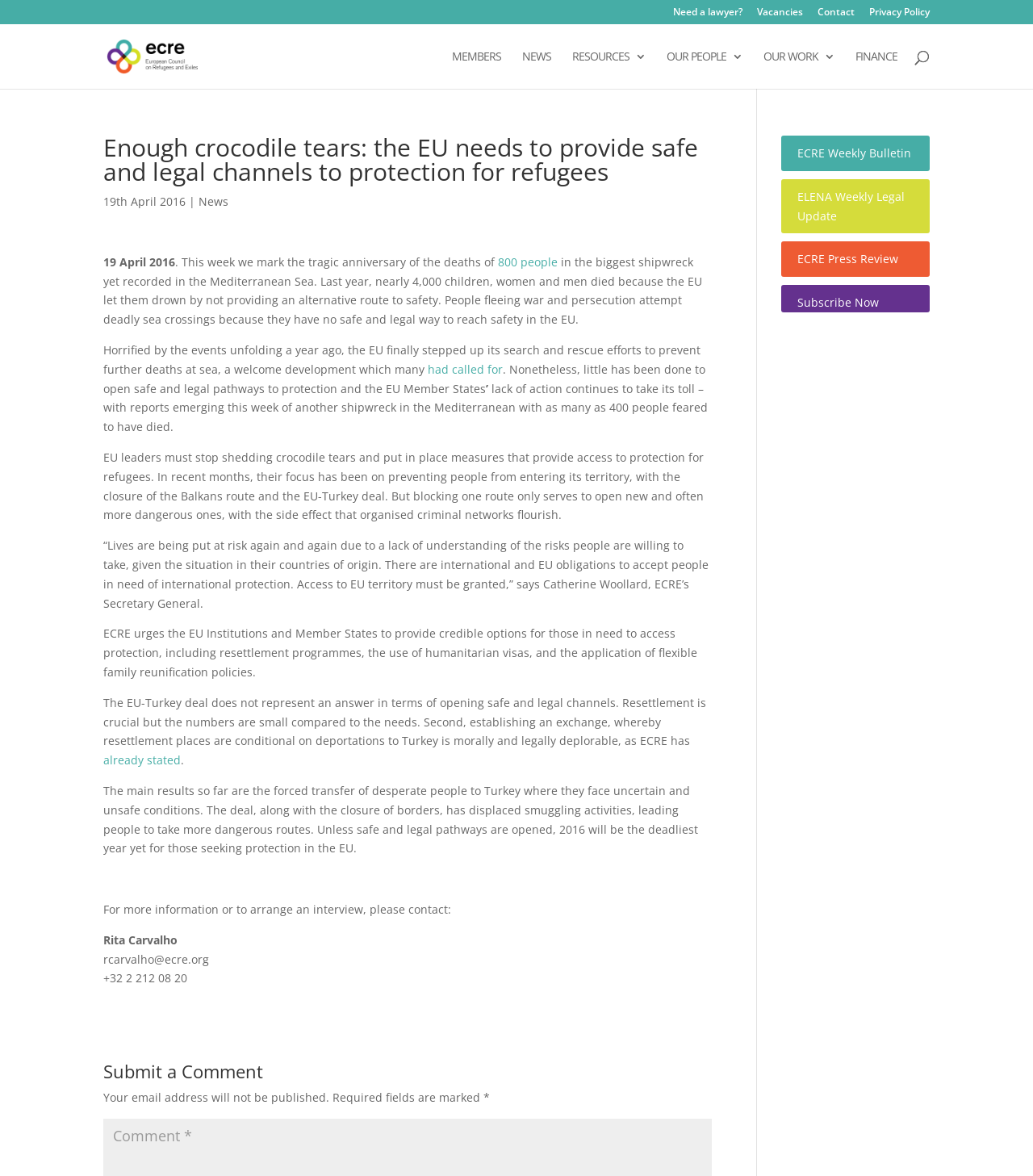Carefully examine the image and provide an in-depth answer to the question: Who is the Secretary General of ECRE?

I found the answer by reading the quote attributed to Catherine Woollard, who is referred to as the Secretary General of ECRE.